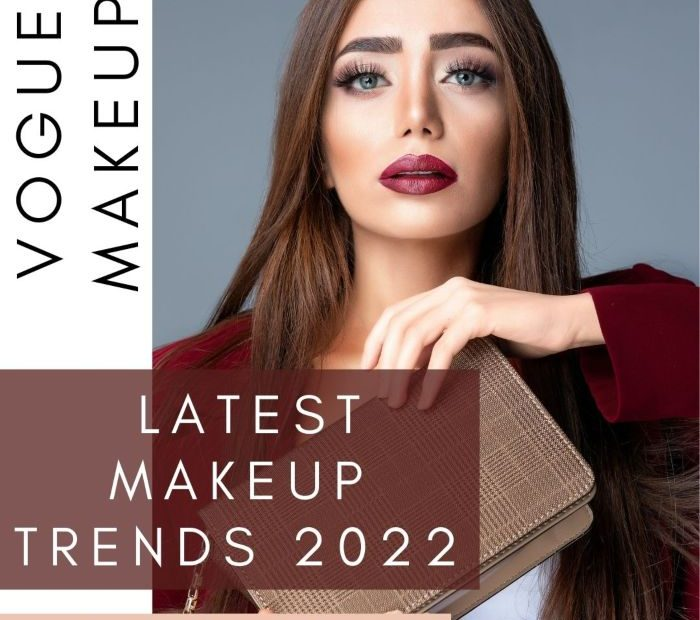Provide a one-word or one-phrase answer to the question:
What is written at the bottom of the image?

LATEST MAKEUP TRENDS 2022